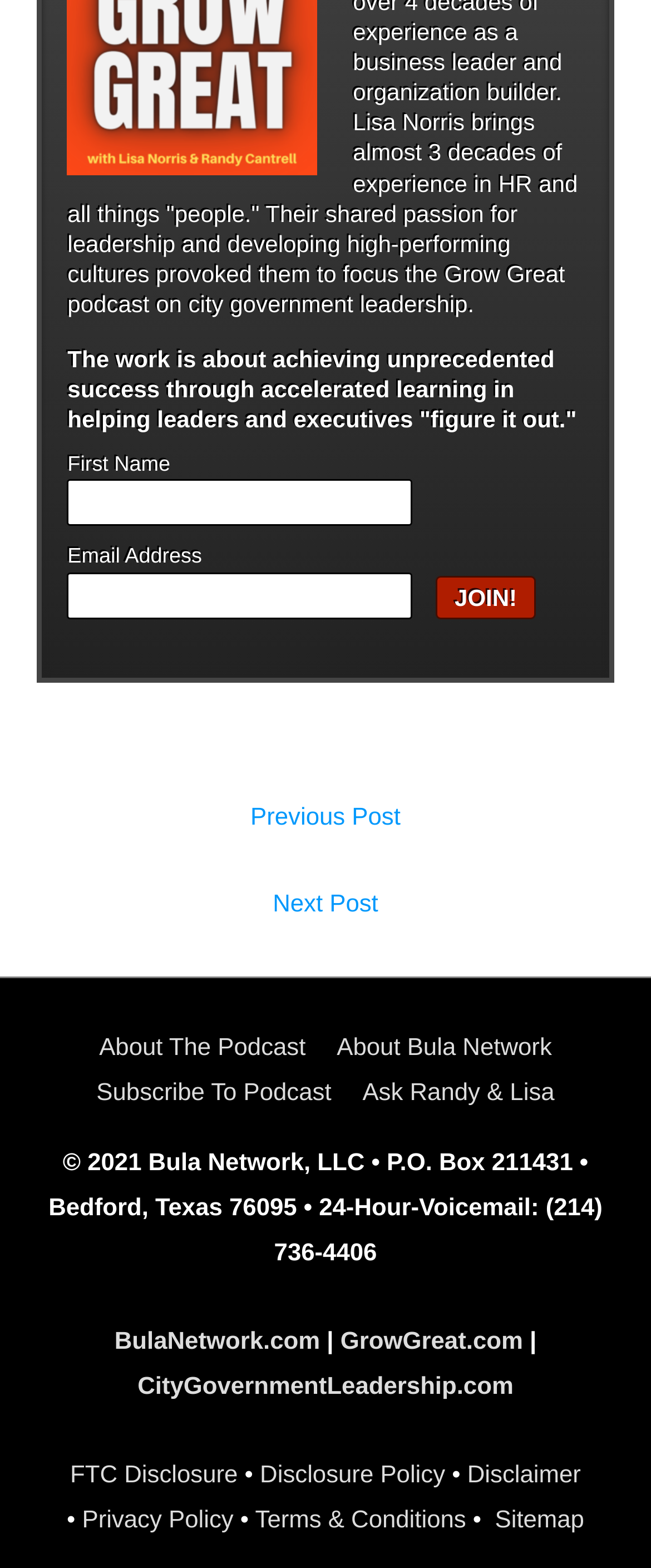Answer the following inquiry with a single word or phrase:
How many links are there in the navigation section?

2